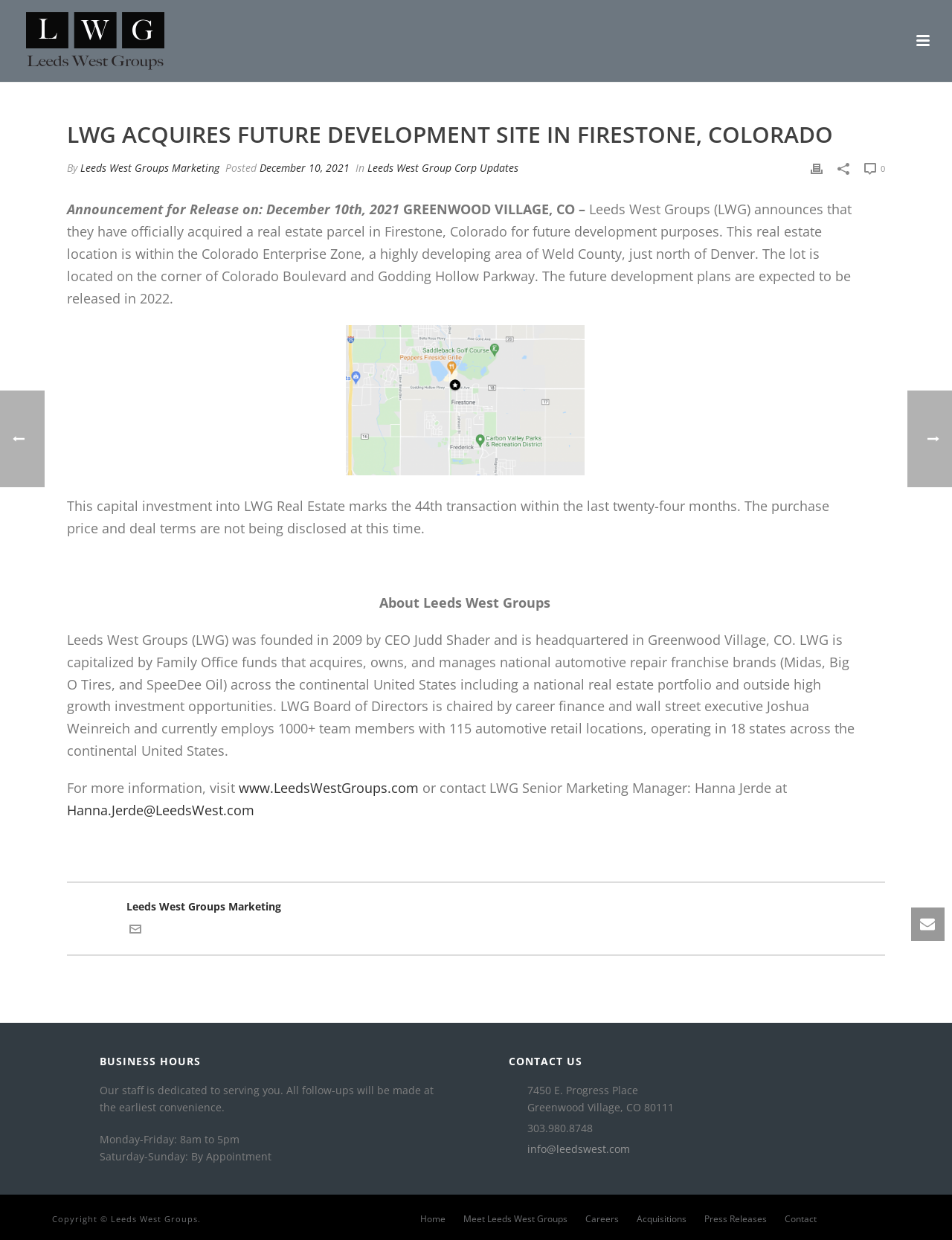Show me the bounding box coordinates of the clickable region to achieve the task as per the instruction: "Click on the link to Leeds West Groups website".

[0.251, 0.628, 0.444, 0.643]